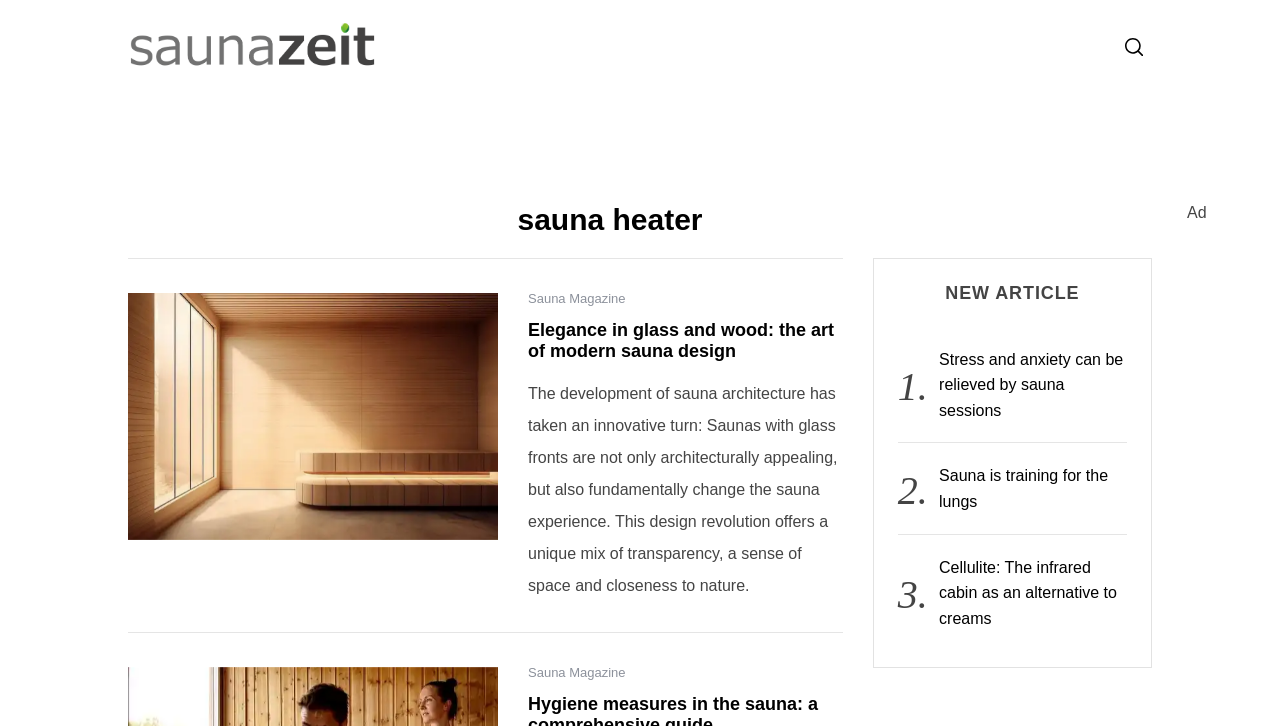Determine the bounding box coordinates for the area you should click to complete the following instruction: "View the 'Sauna Guide'".

[0.506, 0.112, 0.599, 0.194]